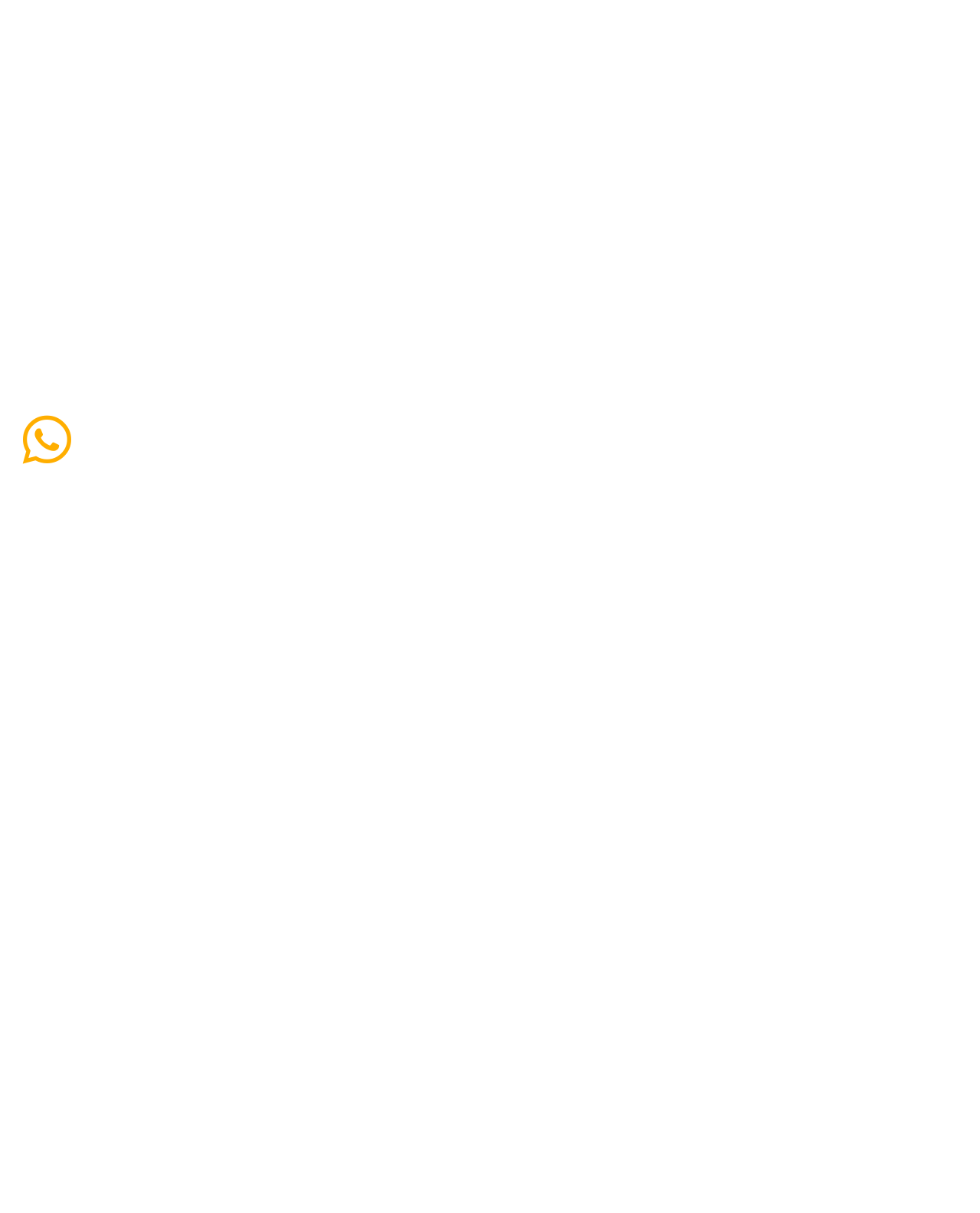Using the given description, provide the bounding box coordinates formatted as (top-left x, top-left y, bottom-right x, bottom-right y), with all values being floating point numbers between 0 and 1. Description: Callum

[0.055, 0.076, 0.089, 0.088]